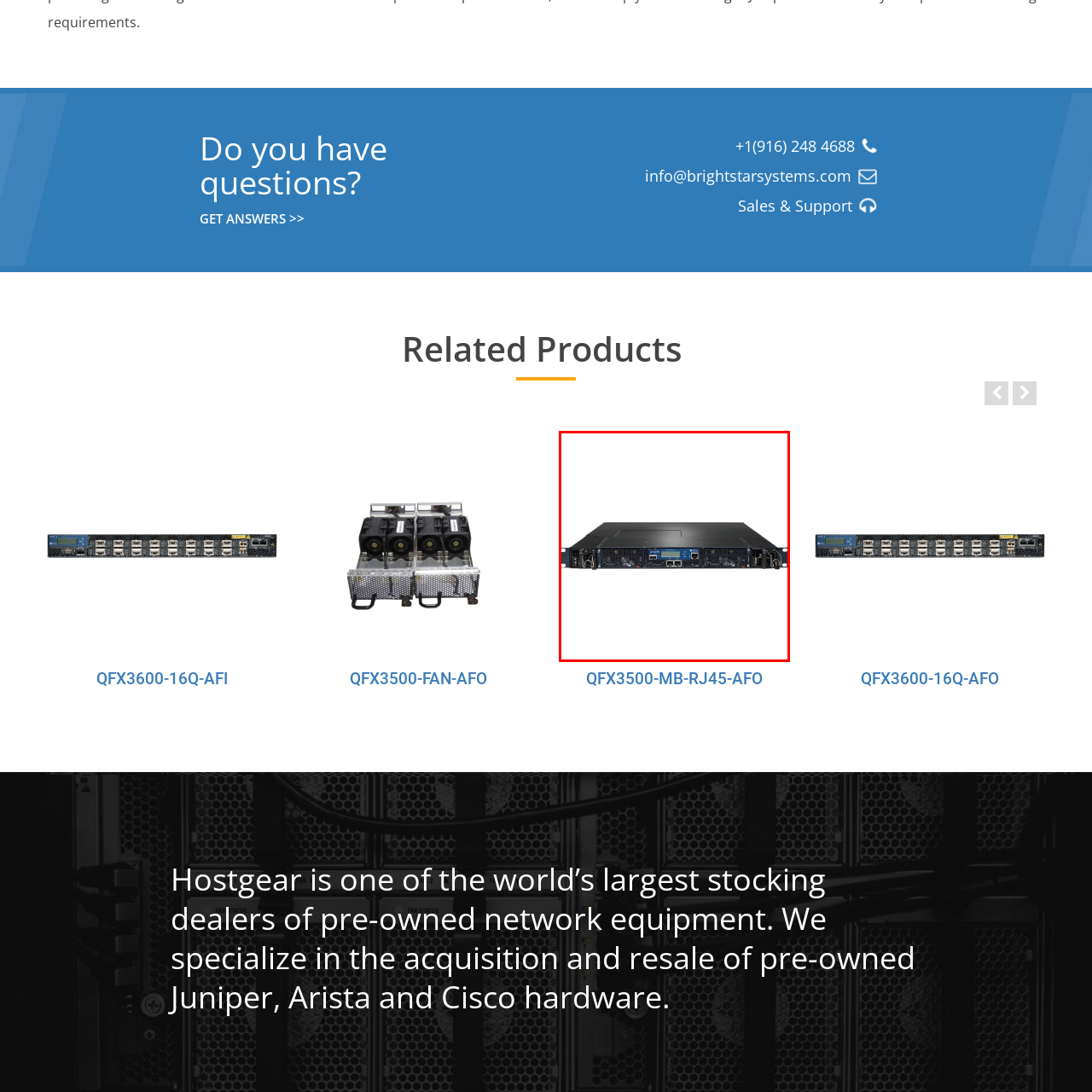Describe meticulously the scene encapsulated by the red boundary in the image.

This image showcases the **QFX3500-MB-RJ45-AFO**, a high-performance network device designed for efficient data management within telecommunications and networking environments. The front view reveals its sleek, rack-mountable design, featuring multiple ports and interfaces crucial for connectivity and data transfer. Notably, this model is part of a series that includes advanced features catering to various networking needs. Suitable for businesses looking to upgrade their network infrastructure, the QFX3500-MB-RJ45-AFO emphasizes reliability and efficiency in high-demand settings. For more details, users can explore additional links related to related products and further specifications.